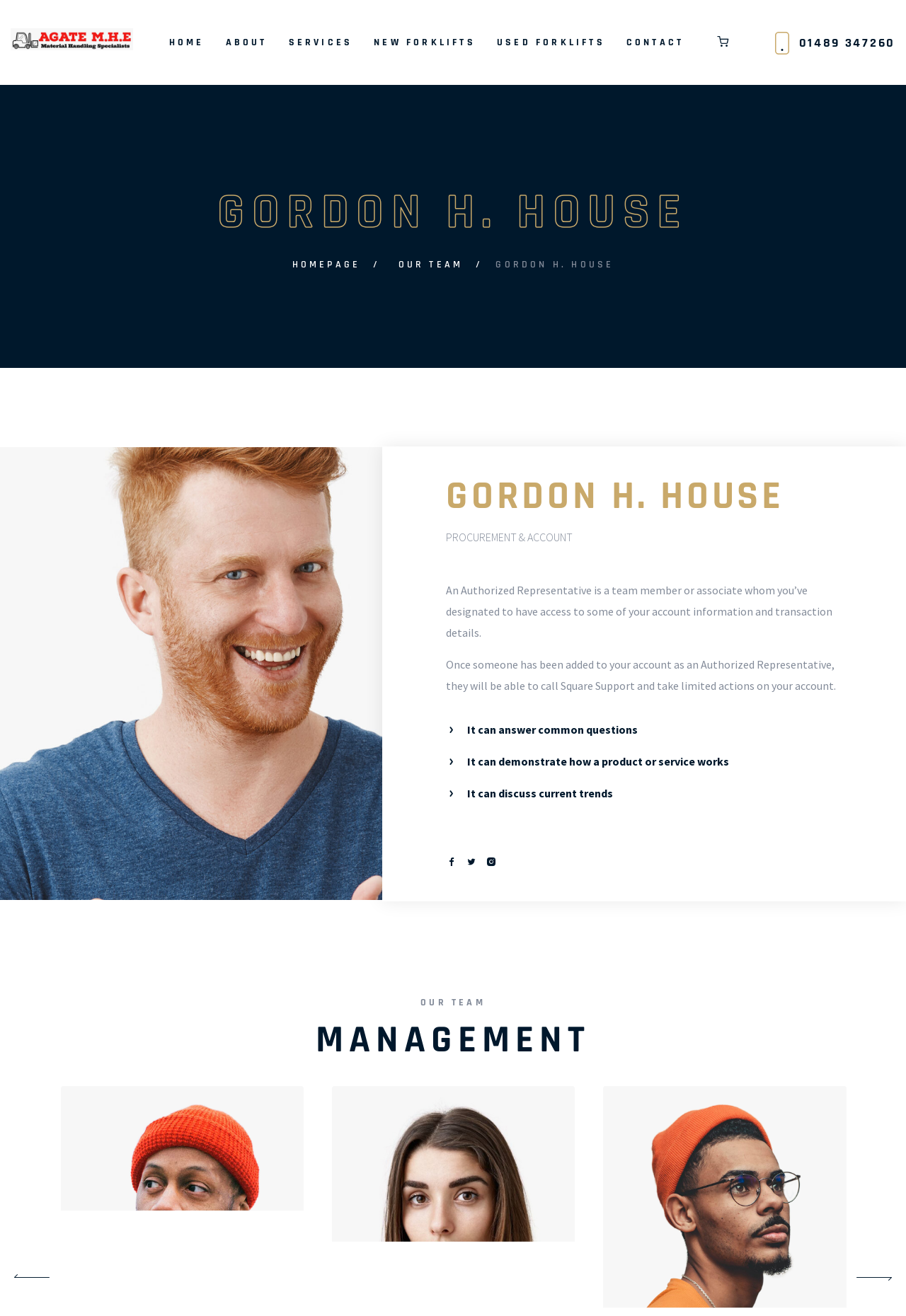Please find the bounding box coordinates for the clickable element needed to perform this instruction: "go to home page".

[0.187, 0.008, 0.226, 0.056]